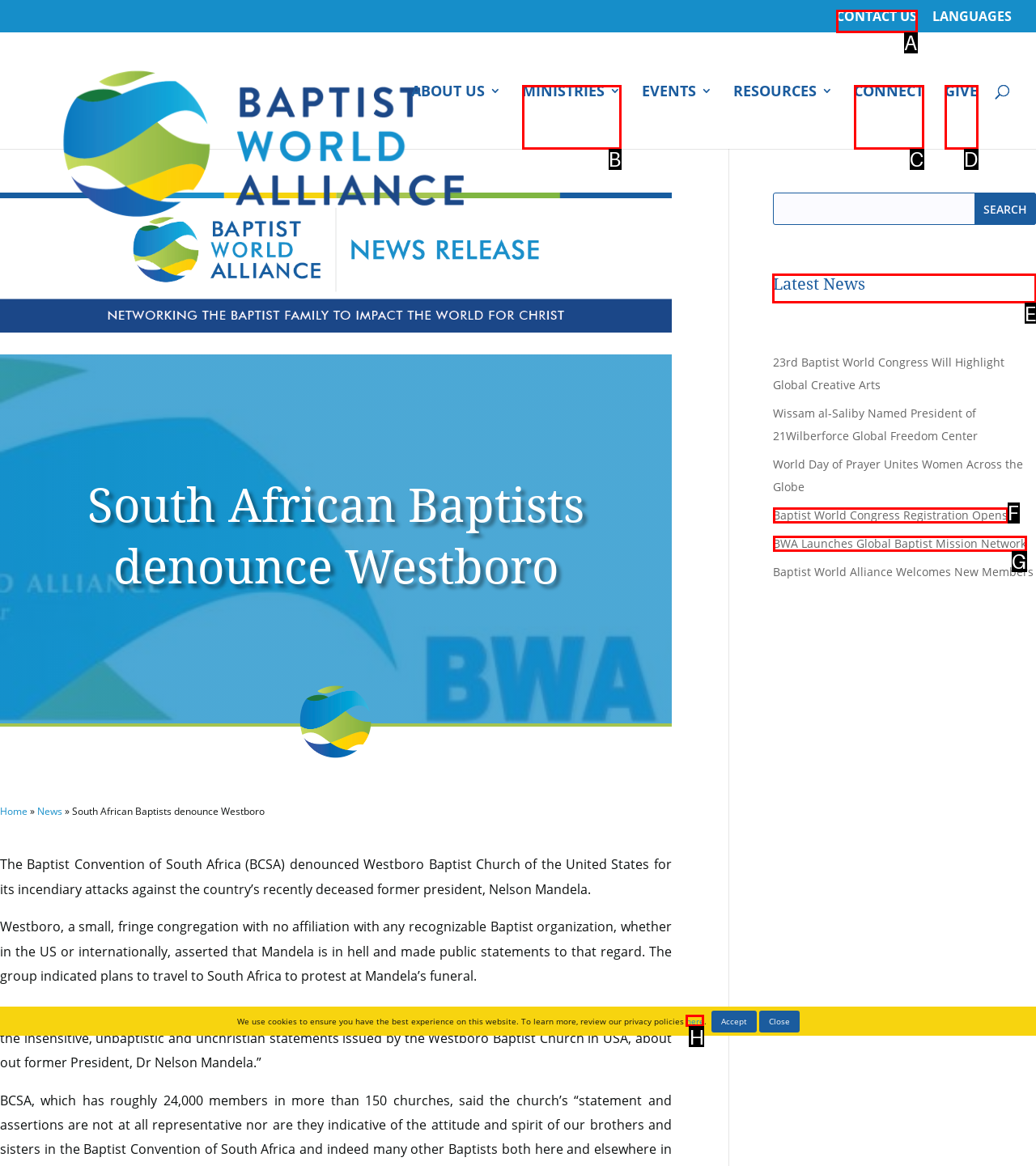Given the instruction: Read the latest news, which HTML element should you click on?
Answer with the letter that corresponds to the correct option from the choices available.

None